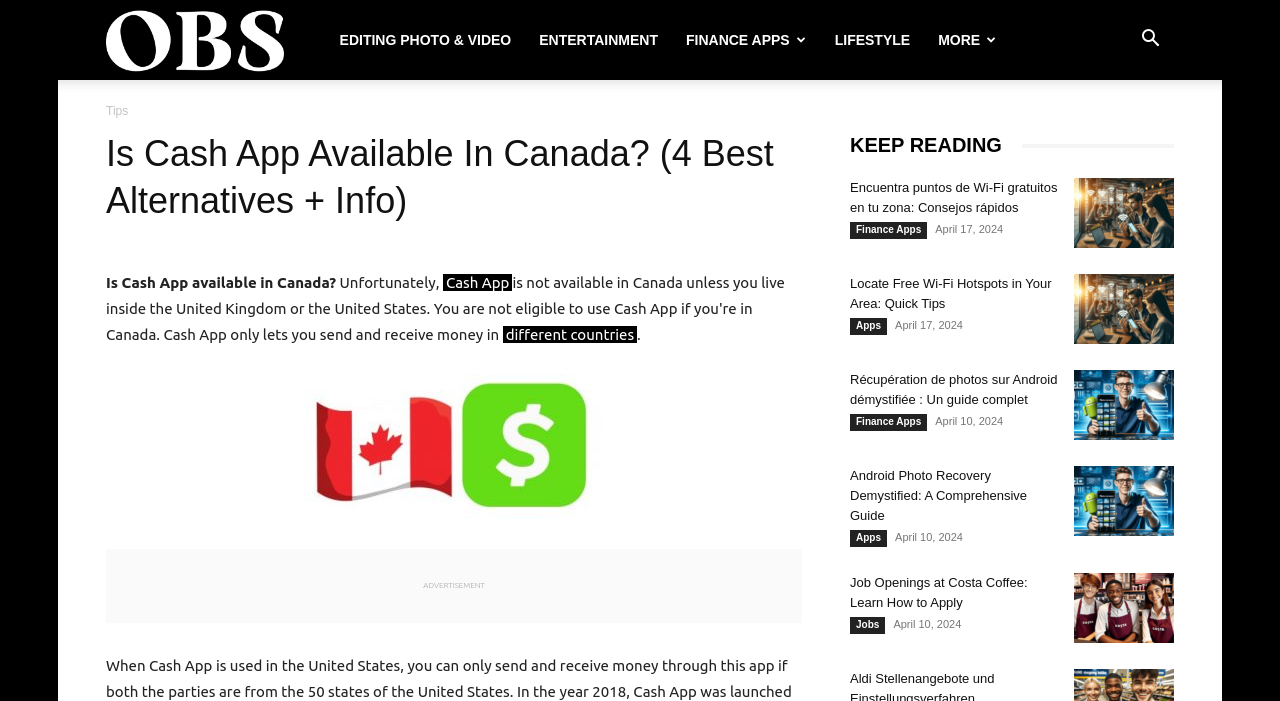Look at the image and write a detailed answer to the question: 
What is the date of the article 'Android Photo Recovery Demystified: A Comprehensive Guide'?

The webpage lists the date 'April 10, 2024' next to the article 'Android Photo Recovery Demystified: A Comprehensive Guide', indicating the publication date of the article.